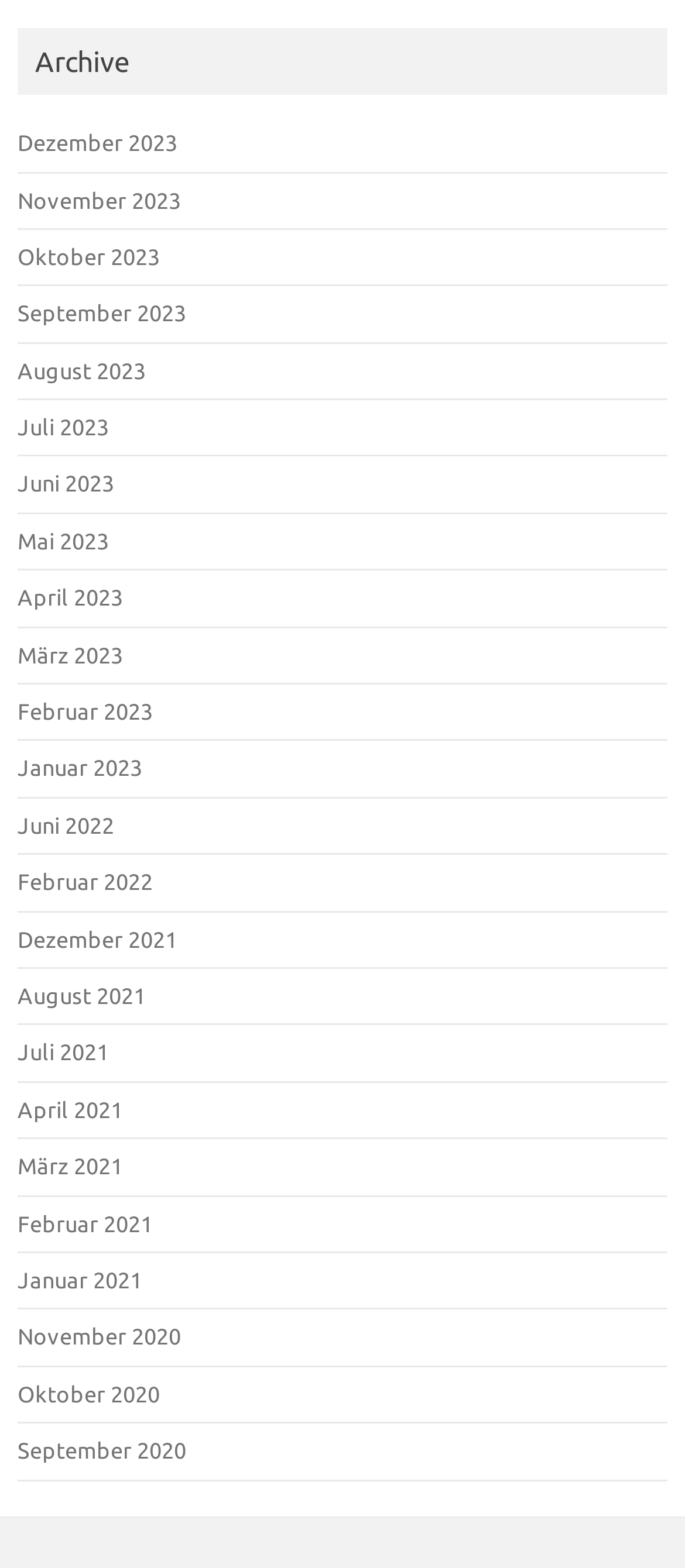Carefully examine the image and provide an in-depth answer to the question: What is the position of the link 'September 2020' on the webpage?

By analyzing the bounding box coordinates of the link 'September 2020', I found that its y1 and y2 values are 0.917 and 0.933, respectively, which indicates that it is located near the bottom of the webpage.